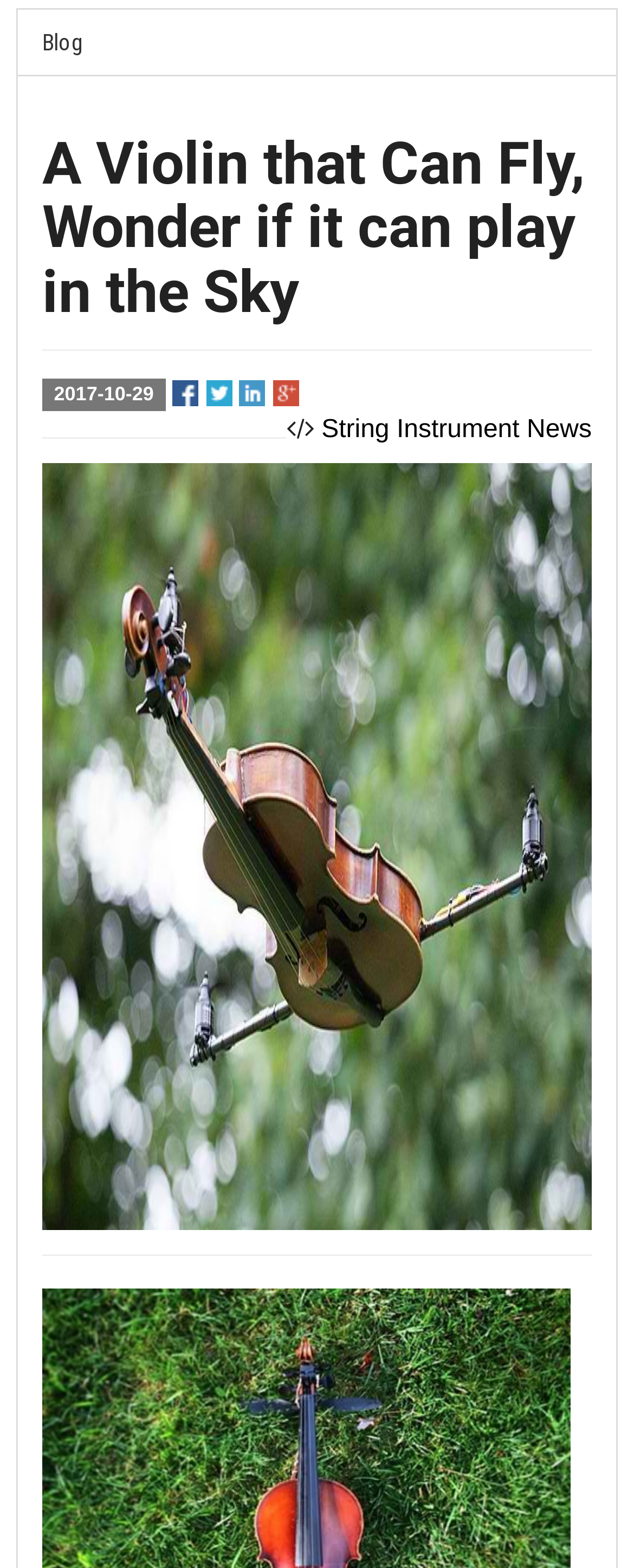Locate the bounding box of the user interface element based on this description: "String Instrument News".

[0.507, 0.266, 0.933, 0.283]